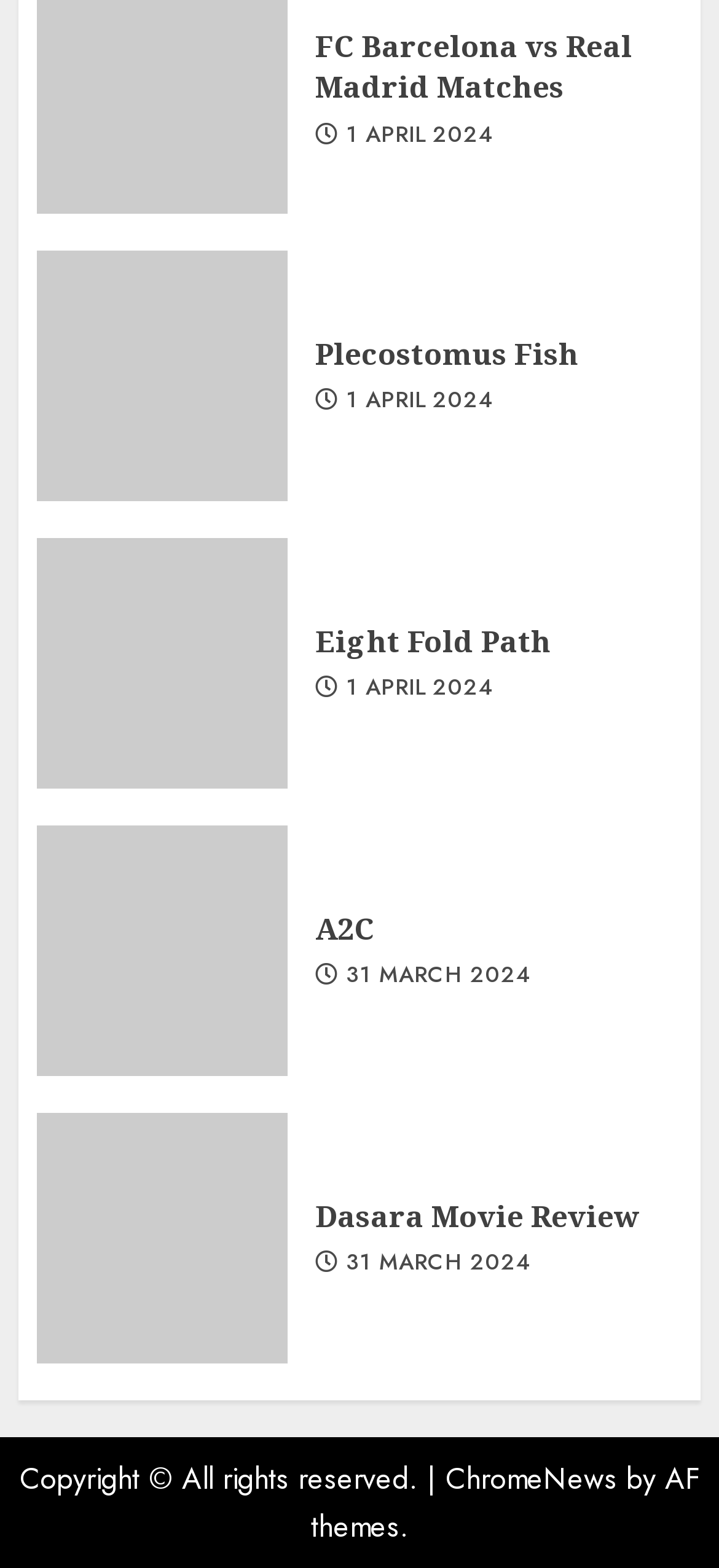Please determine the bounding box coordinates of the section I need to click to accomplish this instruction: "Visit ChromeNews".

[0.619, 0.93, 0.858, 0.957]